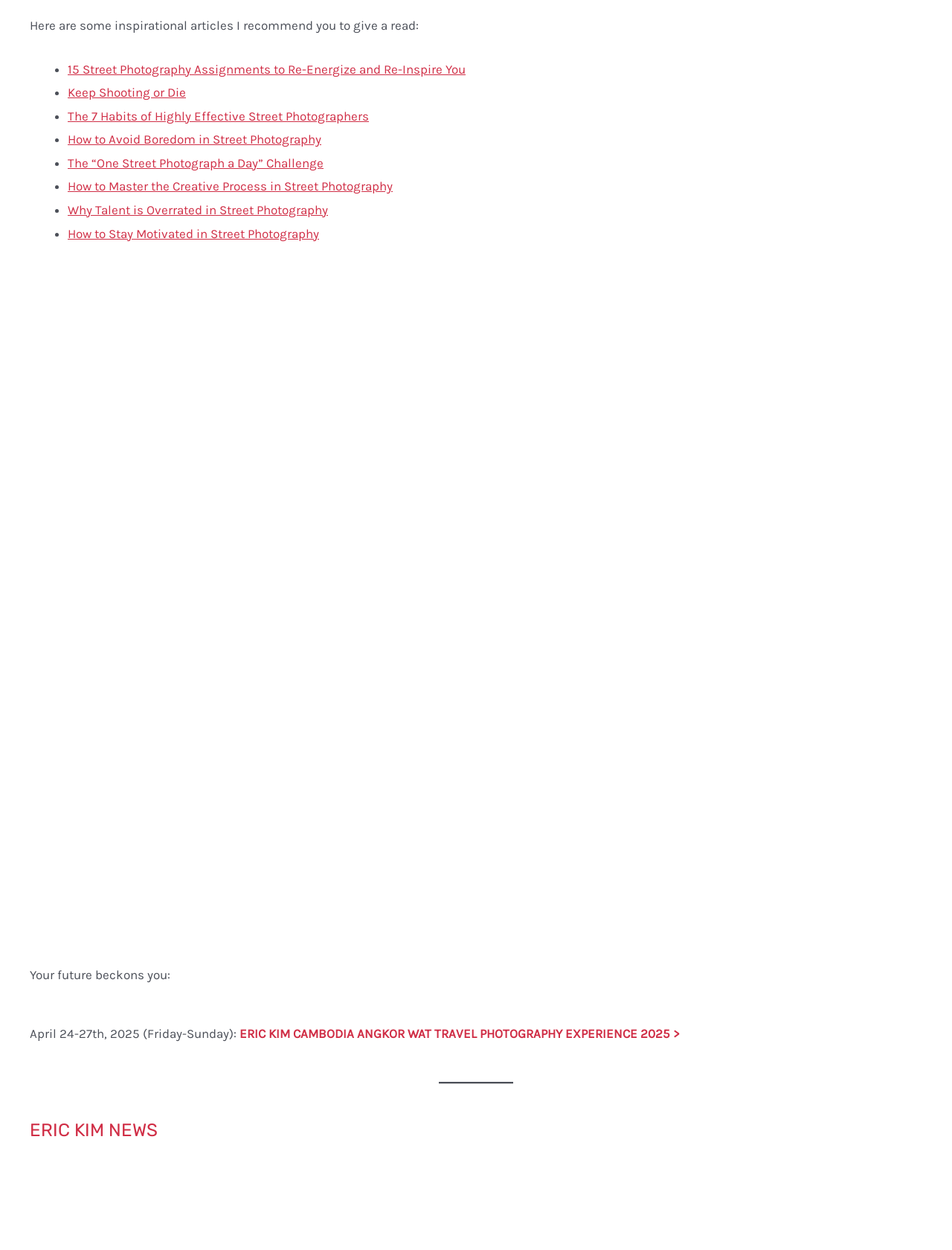Bounding box coordinates are specified in the format (top-left x, top-left y, bottom-right x, bottom-right y). All values are floating point numbers bounded between 0 and 1. Please provide the bounding box coordinate of the region this sentence describes: ERIC KIM NEWS

[0.031, 0.896, 0.166, 0.913]